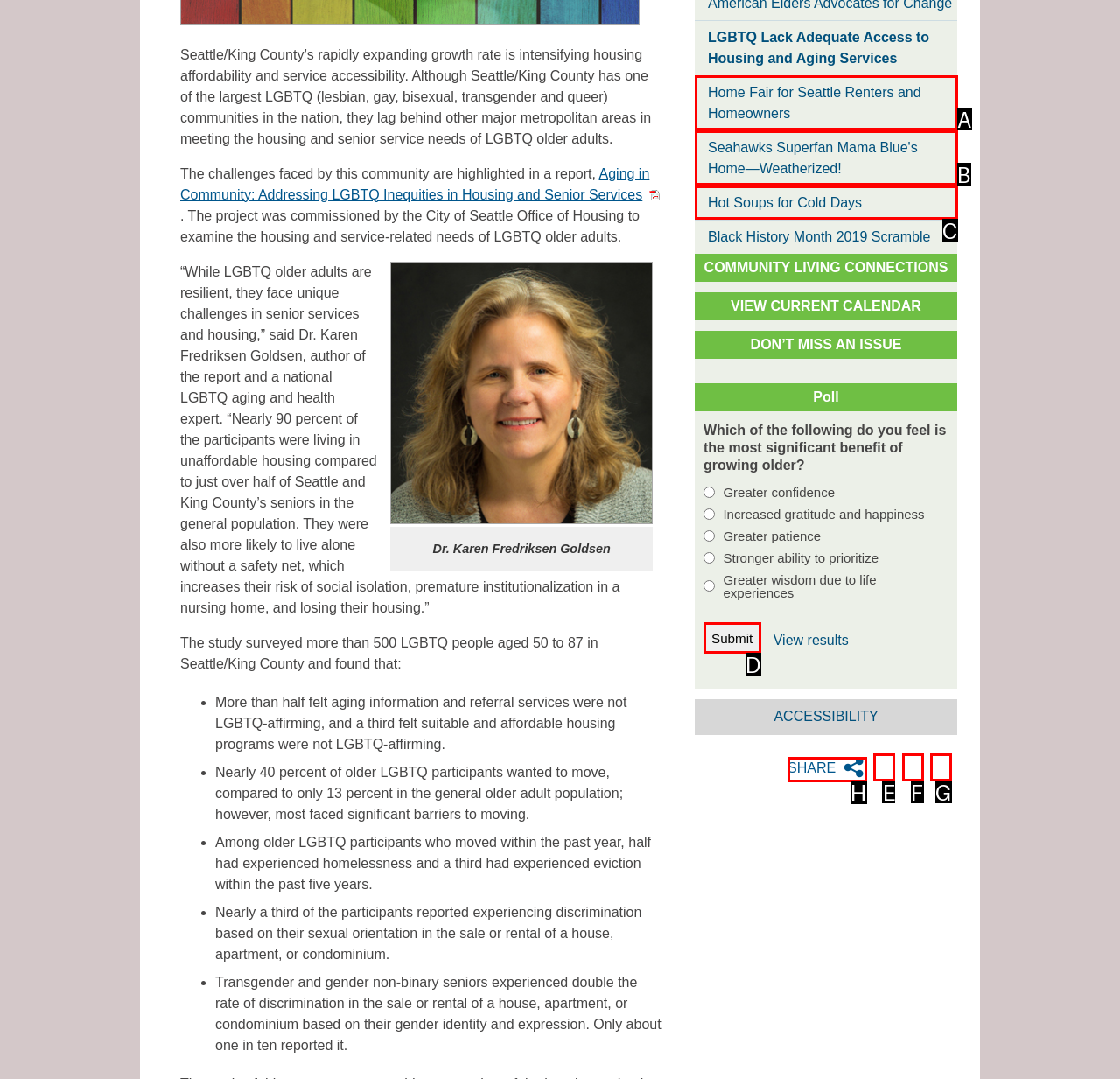Based on the element description: parent_node: View results value="Submit", choose the best matching option. Provide the letter of the option directly.

D